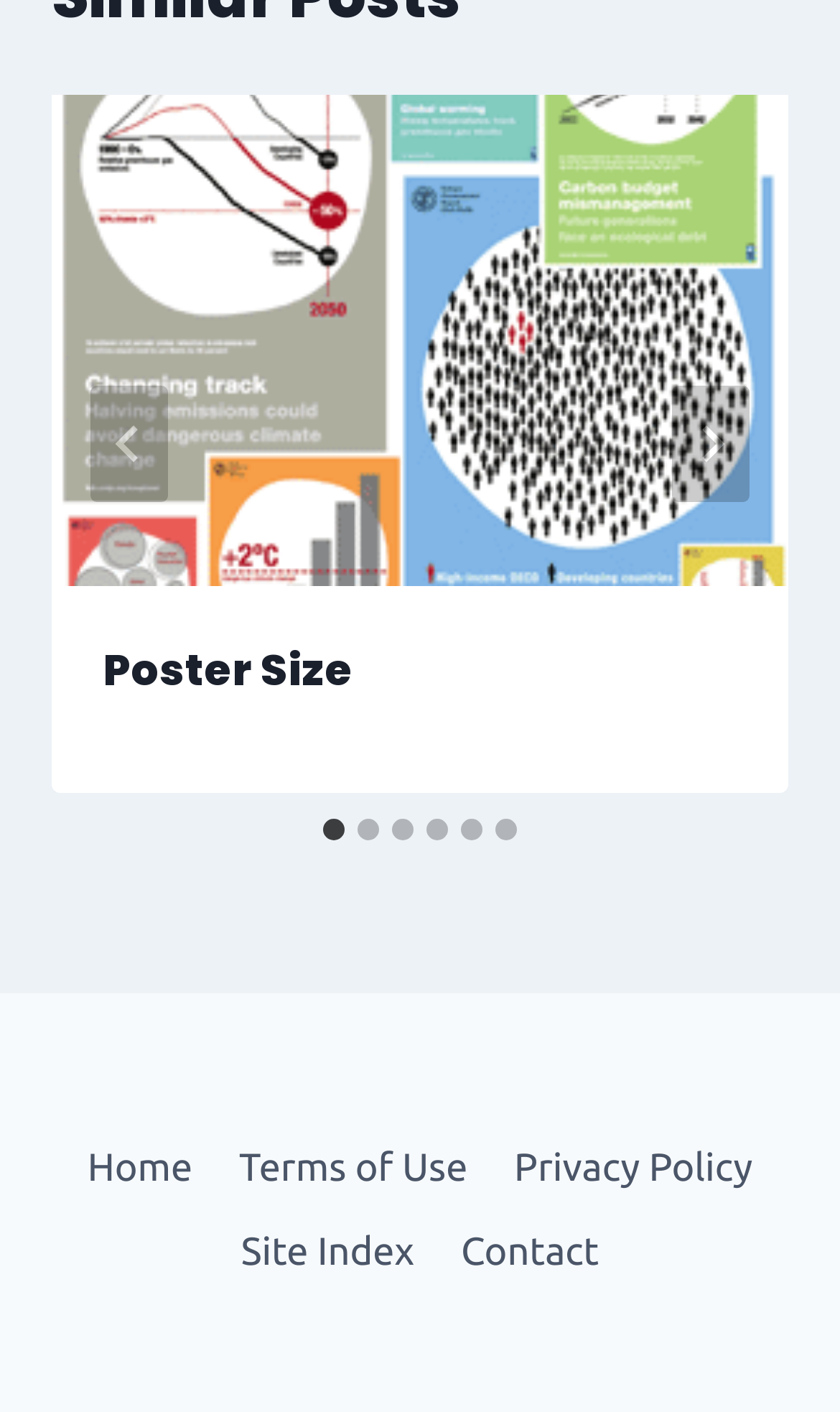Pinpoint the bounding box coordinates of the clickable area necessary to execute the following instruction: "View slide 2". The coordinates should be given as four float numbers between 0 and 1, namely [left, top, right, bottom].

[0.426, 0.579, 0.451, 0.594]